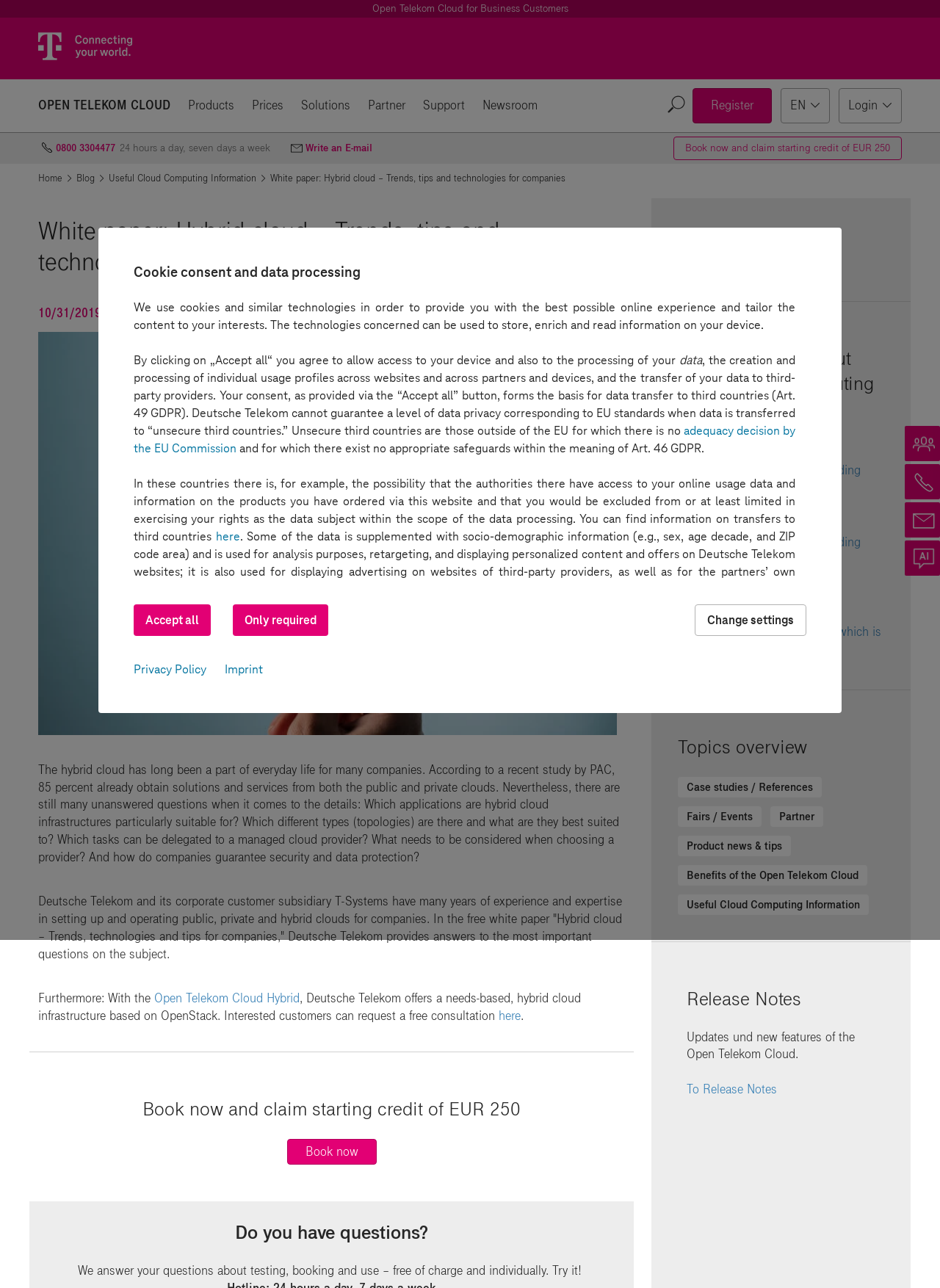Specify the bounding box coordinates of the region I need to click to perform the following instruction: "Read the white paper about Hybrid cloud". The coordinates must be four float numbers in the range of 0 to 1, i.e., [left, top, right, bottom].

[0.288, 0.134, 0.602, 0.143]